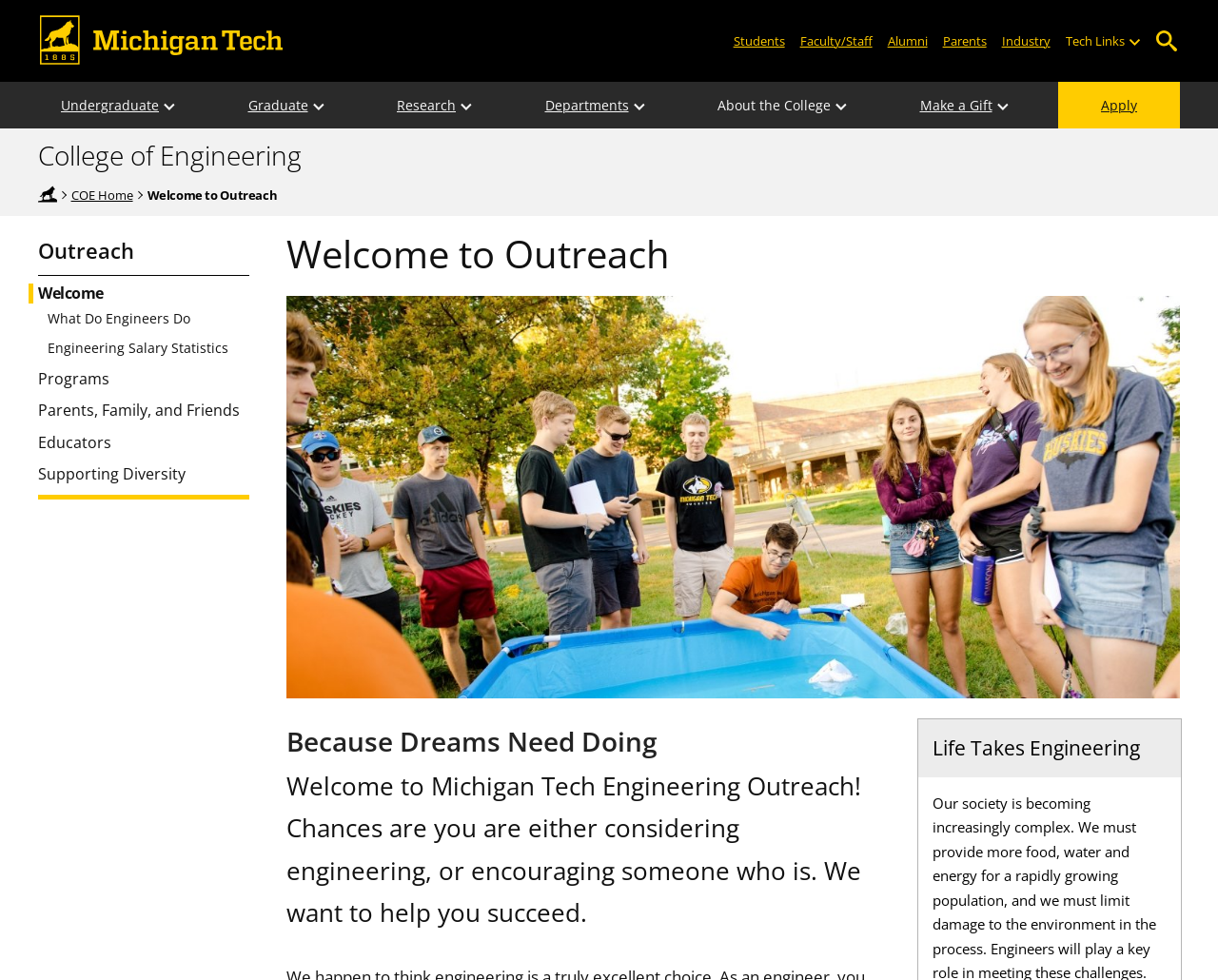Locate and provide the bounding box coordinates for the HTML element that matches this description: "parent_node: Tech Links aria-label="Open sub-menu"".

[0.923, 0.02, 0.939, 0.064]